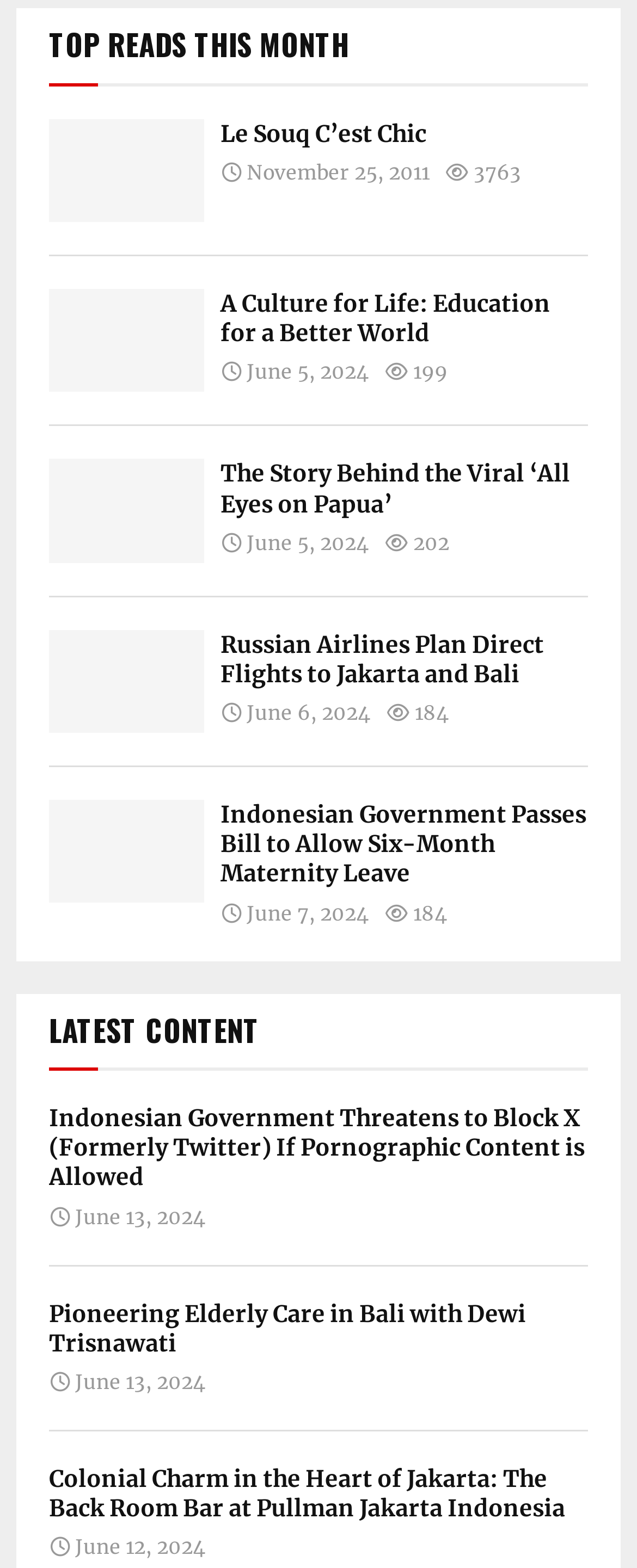Could you find the bounding box coordinates of the clickable area to complete this instruction: "Read Russian Airlines Plan Direct Flights to Jakarta and Bali article"?

[0.077, 0.402, 0.321, 0.467]